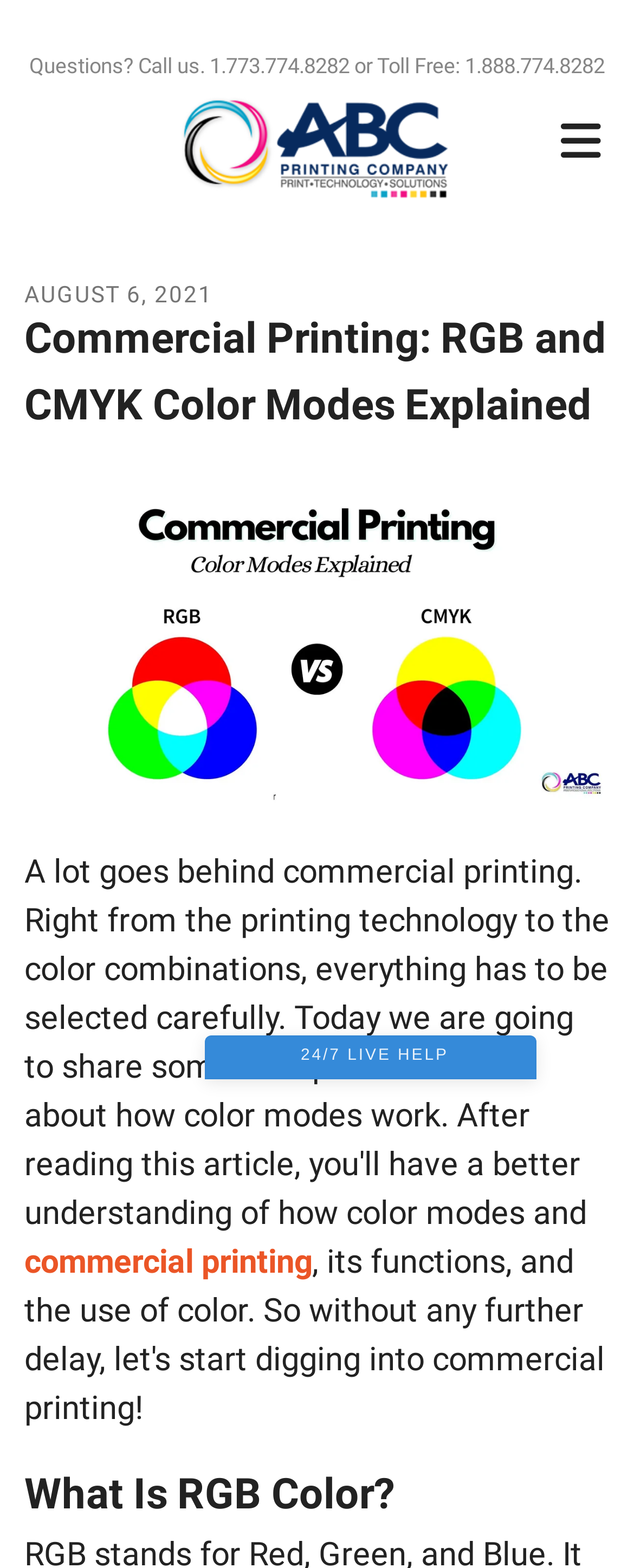Using the details from the image, please elaborate on the following question: What is the phone number for toll-free calls?

I found the phone number by looking at the static text element that says 'Questions? Call us. 1.773.774.8282 or Toll Free: 1.888.774.8282'.